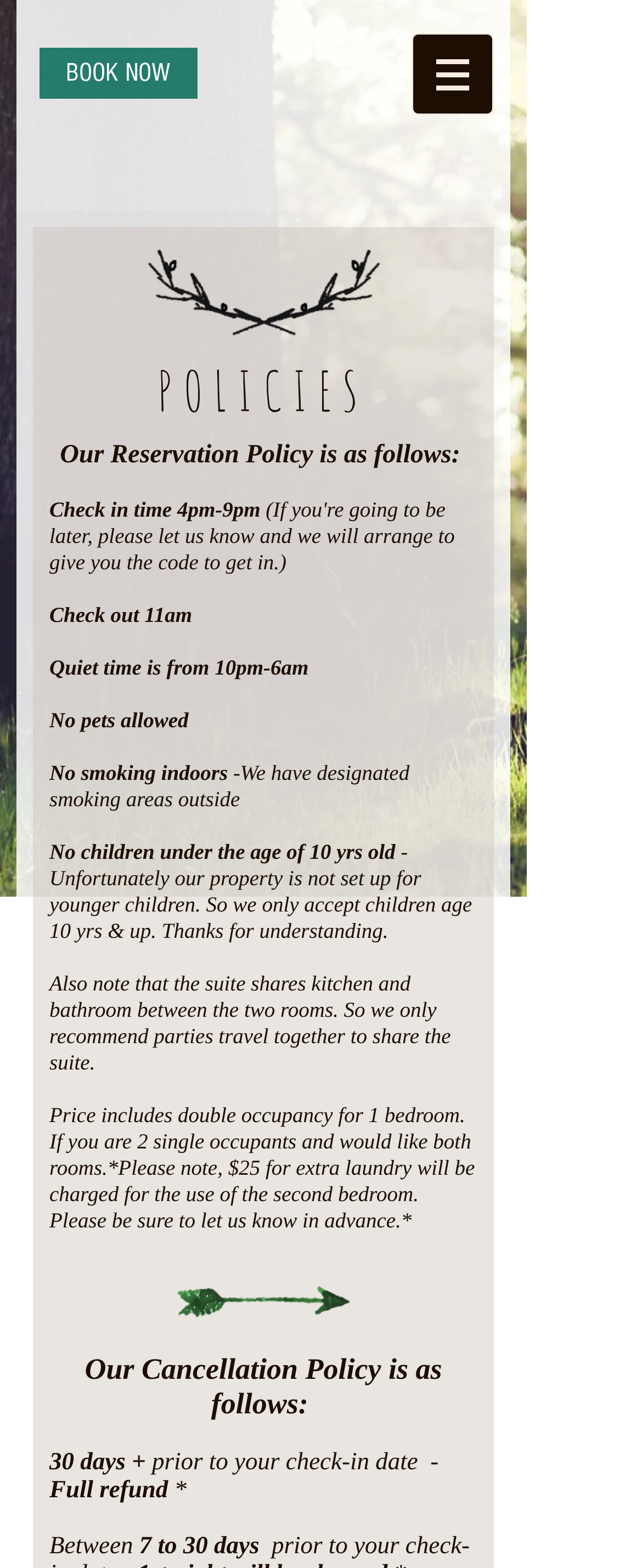Give an extensive and precise description of the webpage.

The webpage is about the reservation policies and cancellation policies of Grizzly Paw B&B in Clearwater, BC. At the top left, there is a "BOOK NOW" link. On the top right, there is a navigation menu labeled "Site" with a dropdown button and an image. Below the navigation menu, there is a heading "POLICIES" followed by a series of static text paragraphs describing the reservation policy, including check-in and check-out times, quiet hours, pet and smoking policies, and policies regarding children and suite sharing.

To the left of the policies text, there is an image with the label "Antlers" and a link to "Antlers". Below the policies text, there is a link labeled "Arrow" with an image. The webpage then continues with the cancellation policy, which is described in a series of static text paragraphs, including the refund policy for different time periods prior to check-in.